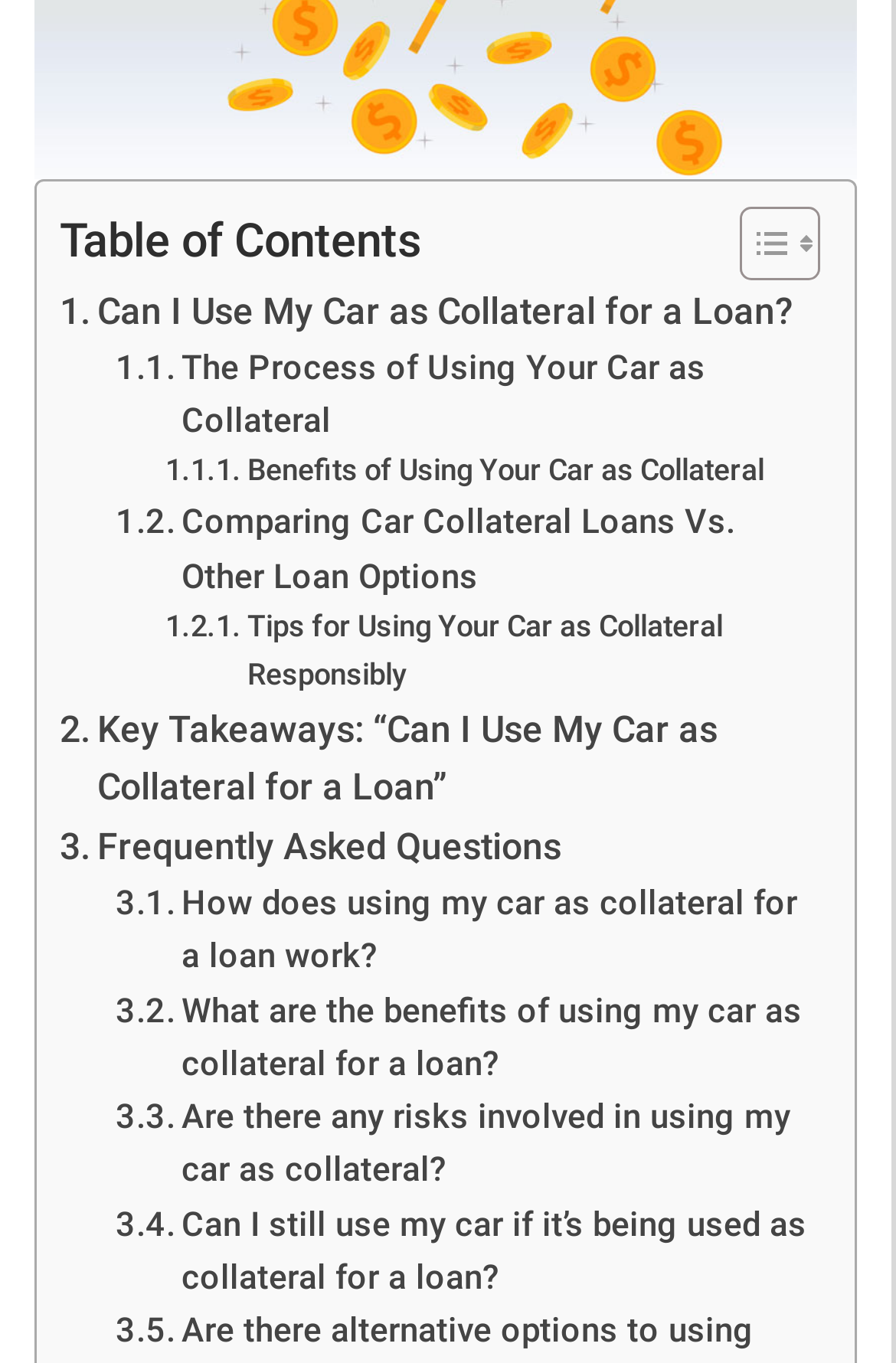Please determine the bounding box coordinates for the element with the description: "aria-label="Open navigation menu"".

None